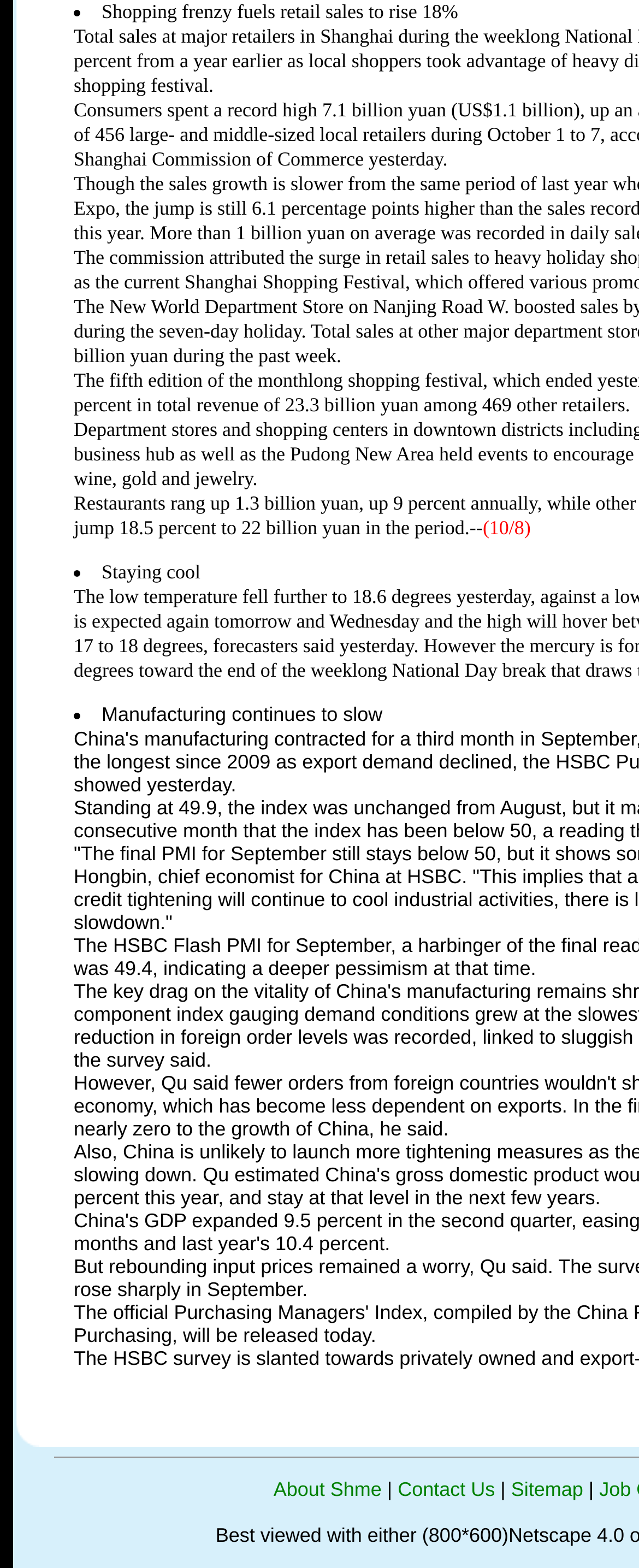What is the percentage of retail sales rise?
Kindly offer a comprehensive and detailed response to the question.

The answer can be found in the StaticText element with the text 'Shopping frenzy fuels retail sales to rise 18%'. This text is likely a headline or a summary of an article, and it mentions the percentage of retail sales rise.